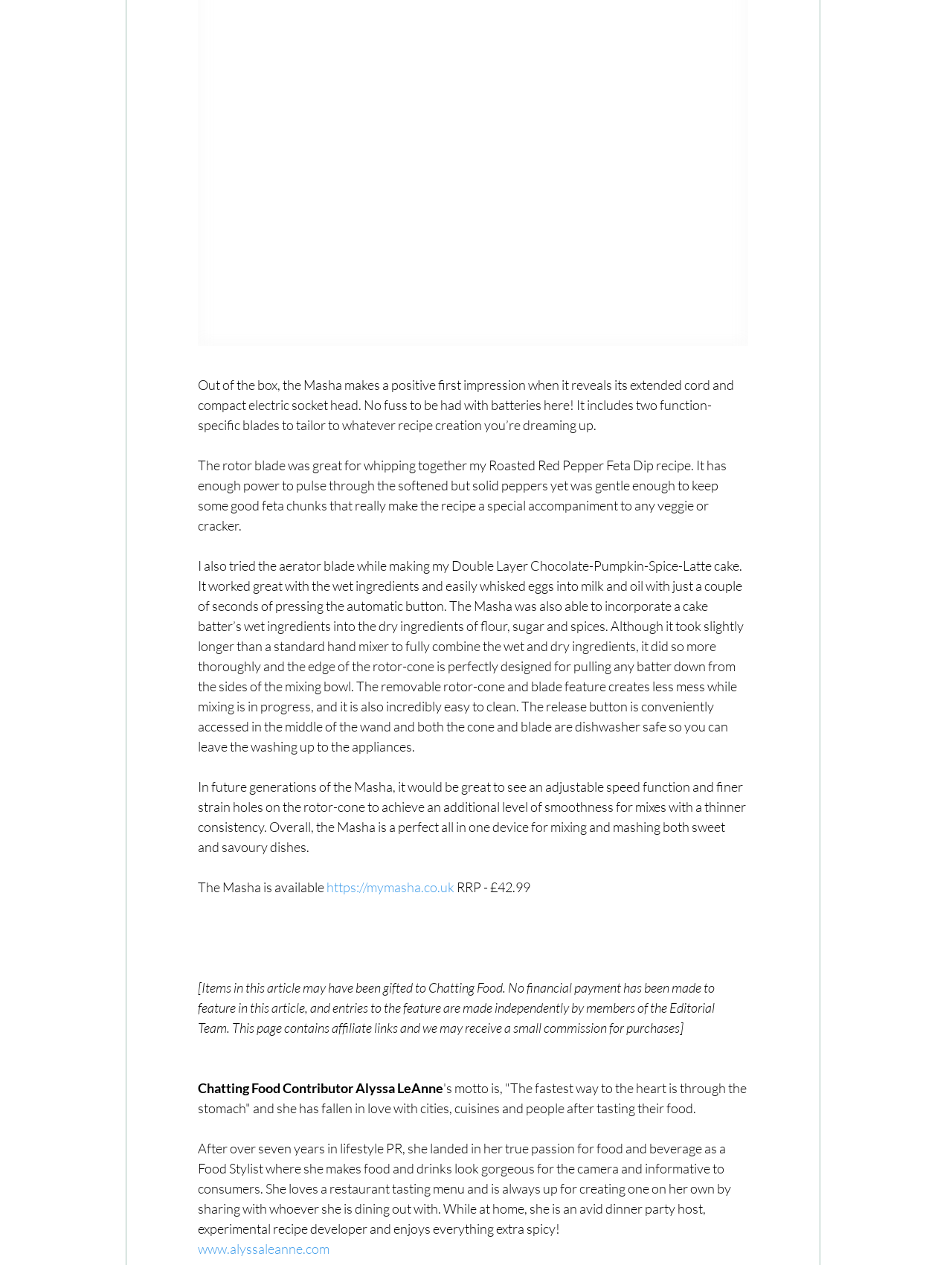What is the price of the Masha?
Give a detailed and exhaustive answer to the question.

The price of the Masha is mentioned in the text as 'RRP - £42.99', which indicates the recommended retail price of the product.